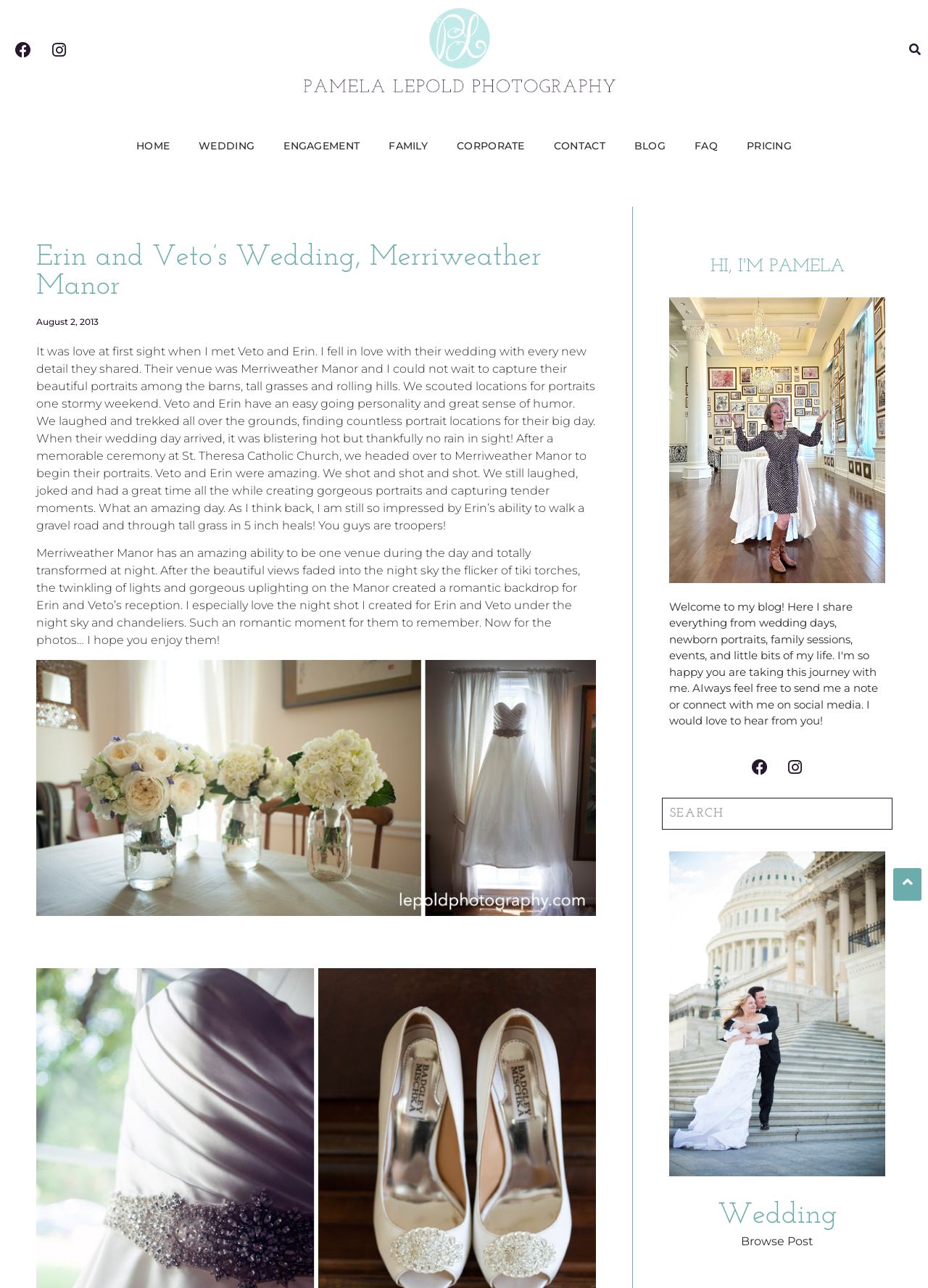Carefully observe the image and respond to the question with a detailed answer:
What is the date of the wedding mentioned in the webpage?

The answer can be found in the link element which mentions the date 'August 2, 2013'.